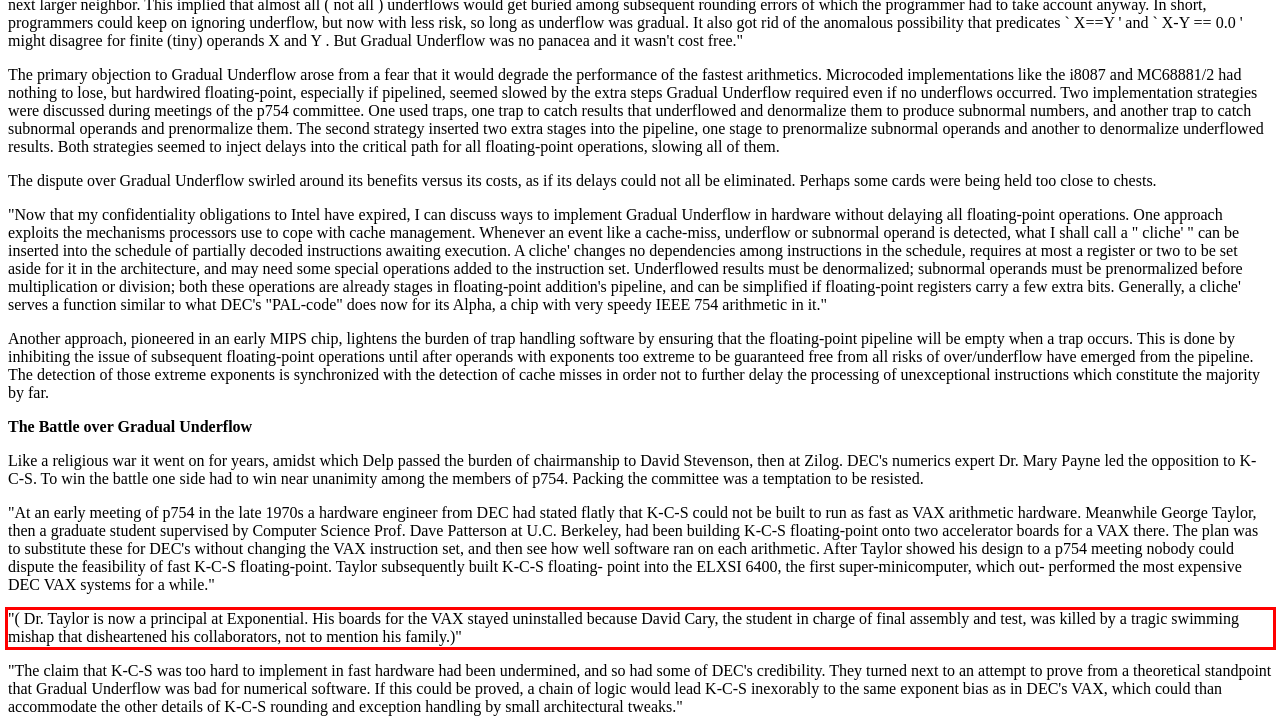Please perform OCR on the text within the red rectangle in the webpage screenshot and return the text content.

"( Dr. Taylor is now a principal at Exponential. His boards for the VAX stayed uninstalled because David Cary, the student in charge of final assembly and test, was killed by a tragic swimming mishap that disheartened his collaborators, not to mention his family.)"